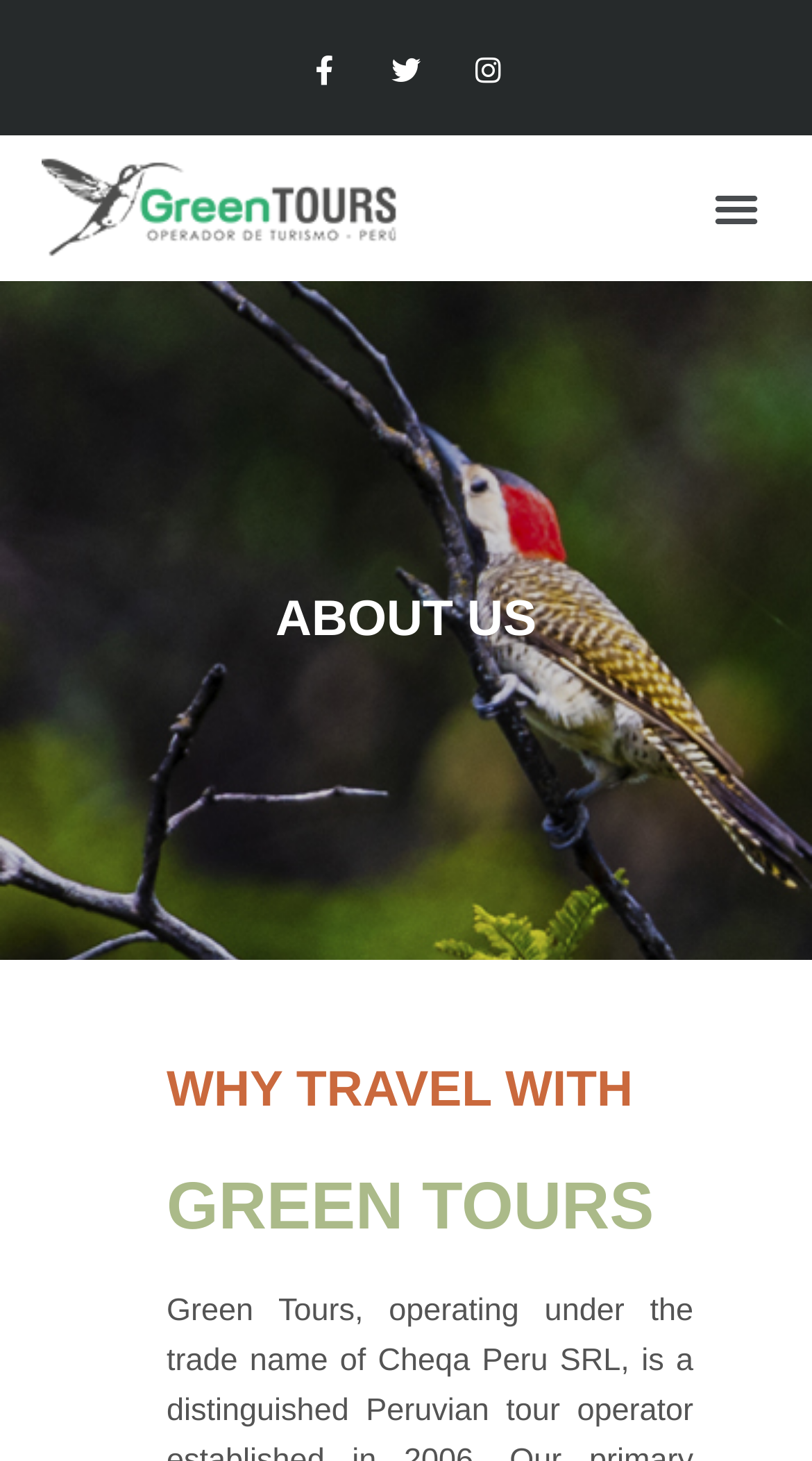How many headings are there under the menu toggle button?
Based on the screenshot, respond with a single word or phrase.

3